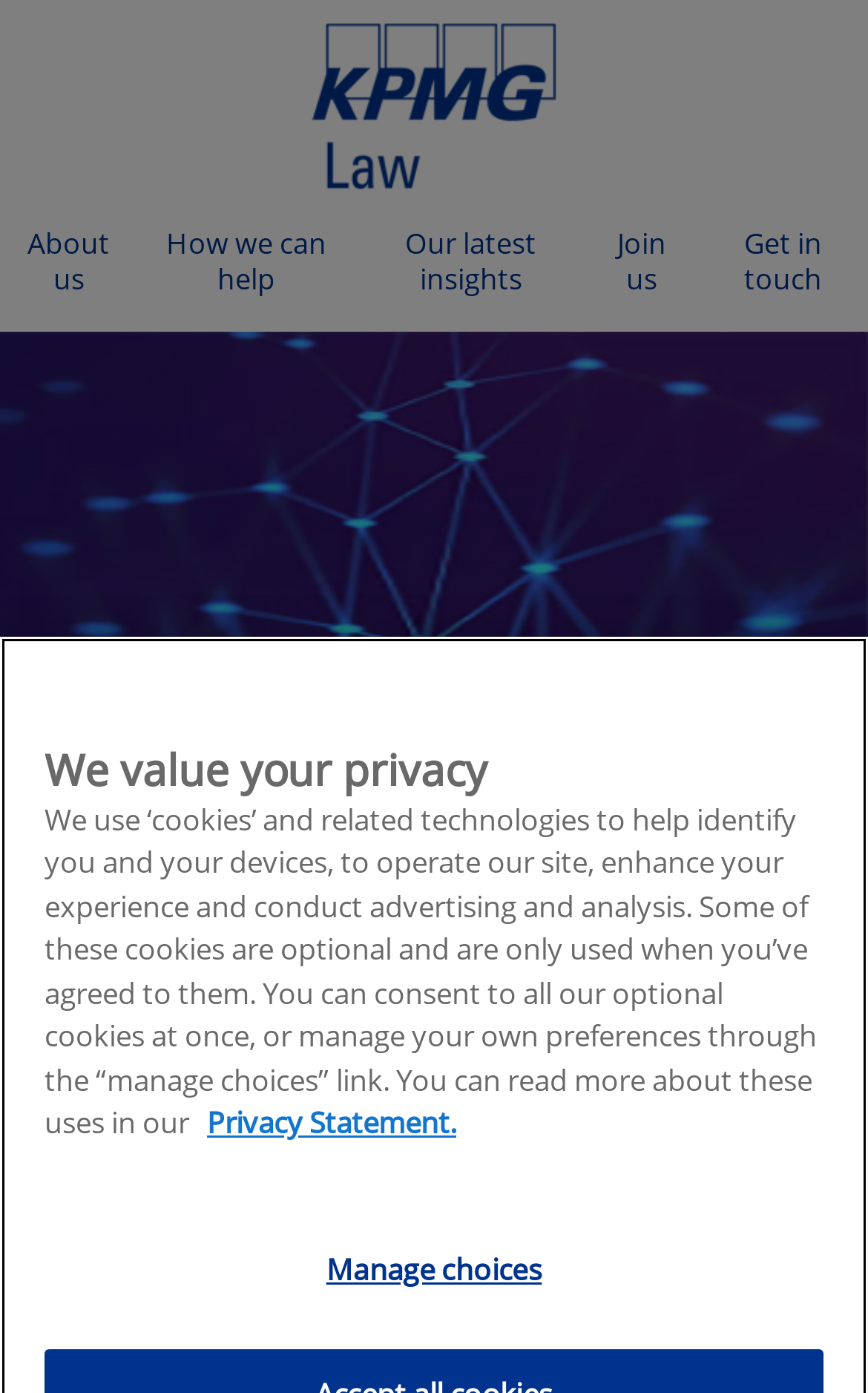Determine the bounding box coordinates of the element's region needed to click to follow the instruction: "Go to About us". Provide these coordinates as four float numbers between 0 and 1, formatted as [left, top, right, bottom].

[0.032, 0.16, 0.127, 0.214]